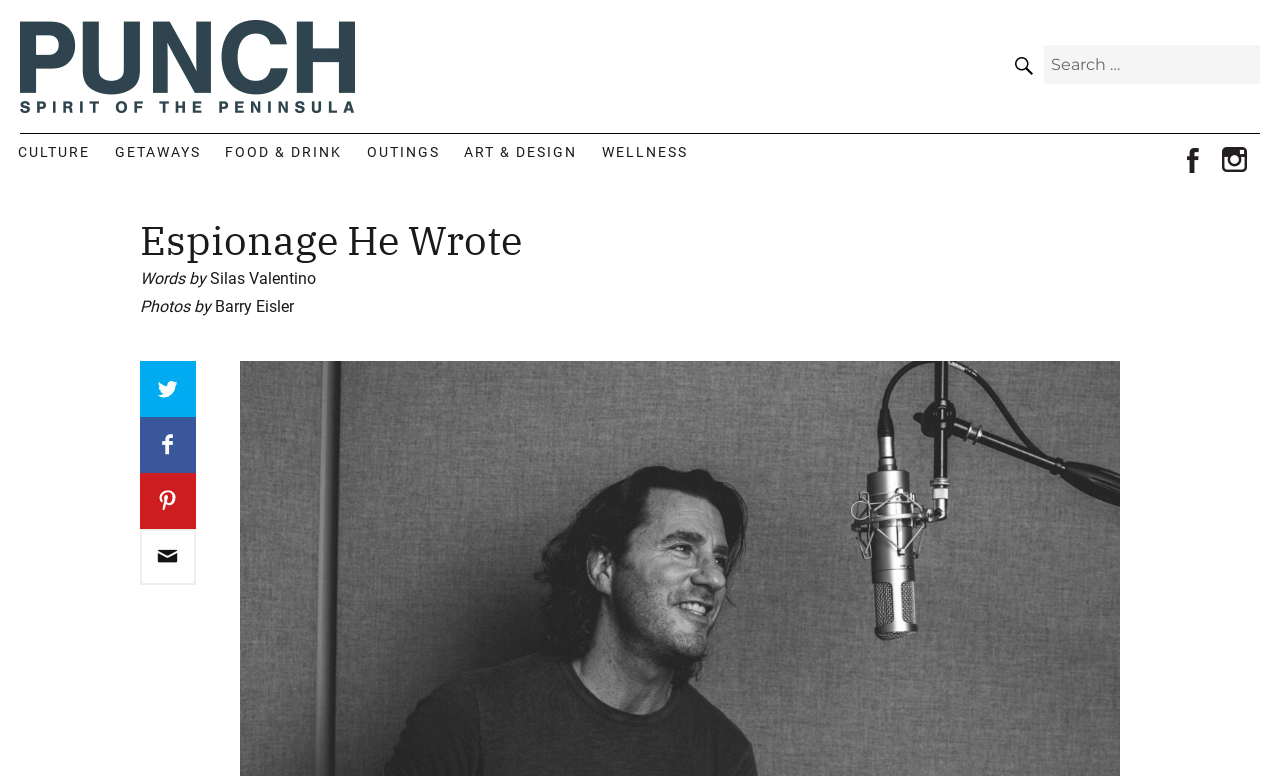Find the bounding box coordinates of the area to click in order to follow the instruction: "contact us".

None